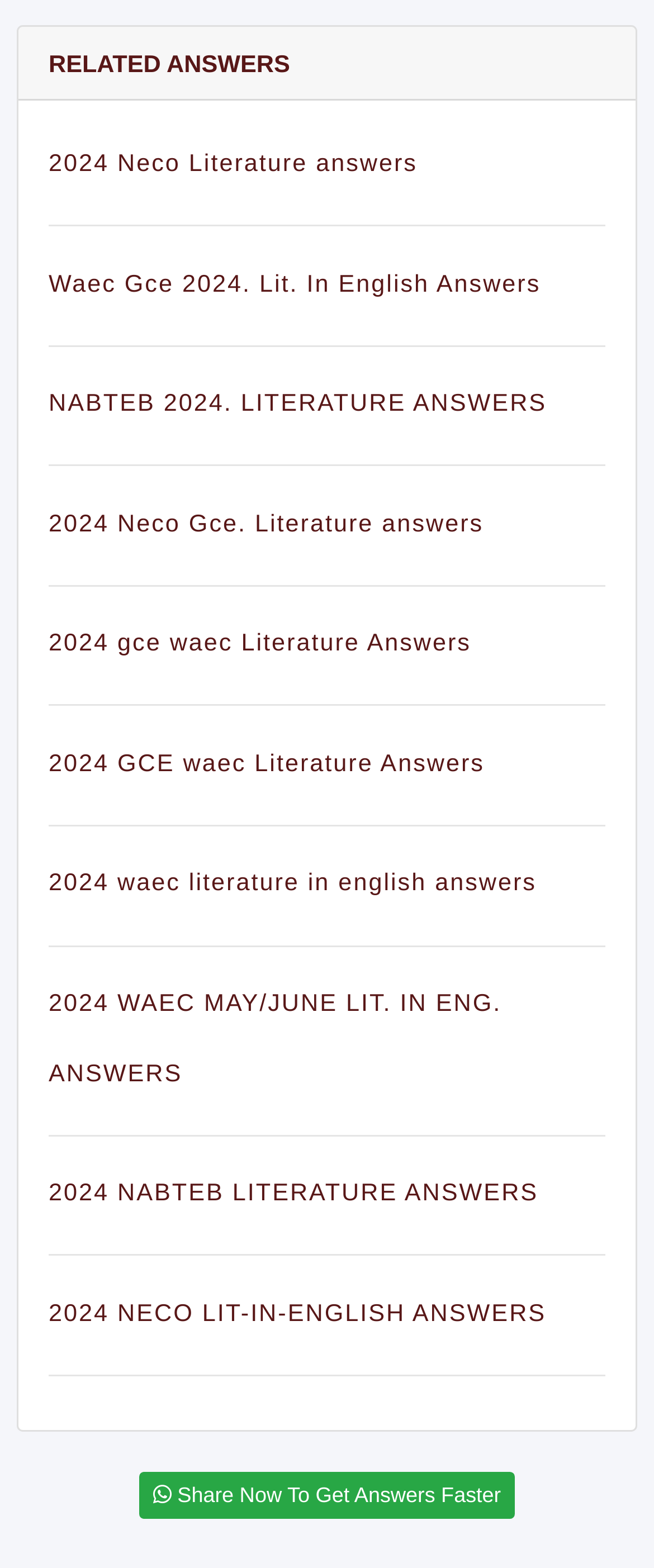Please identify the bounding box coordinates of the element on the webpage that should be clicked to follow this instruction: "Click on '2024 Neco Literature answers'". The bounding box coordinates should be given as four float numbers between 0 and 1, formatted as [left, top, right, bottom].

[0.074, 0.096, 0.638, 0.113]